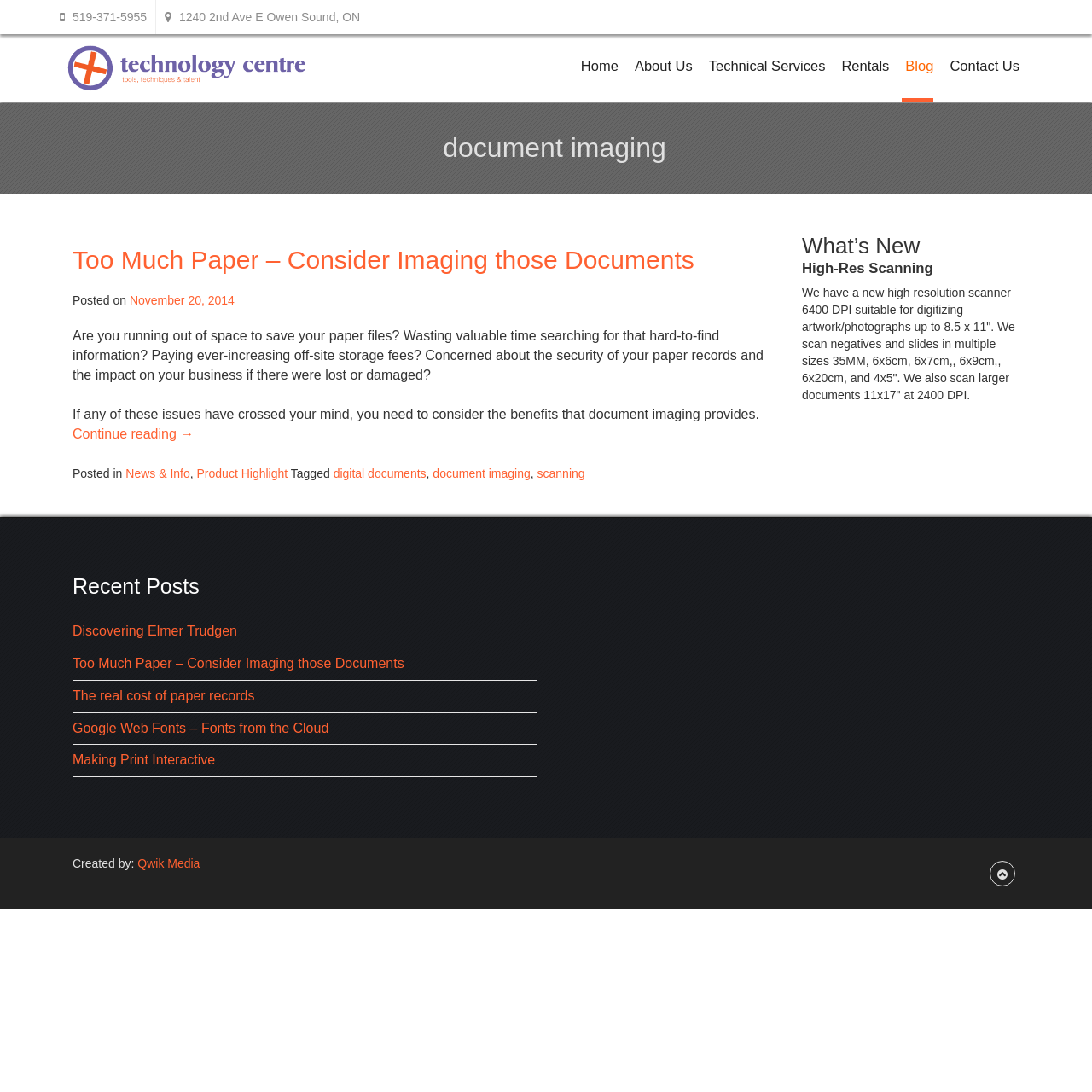Please determine the bounding box coordinates of the element's region to click for the following instruction: "Contact us".

[0.867, 0.031, 0.934, 0.09]